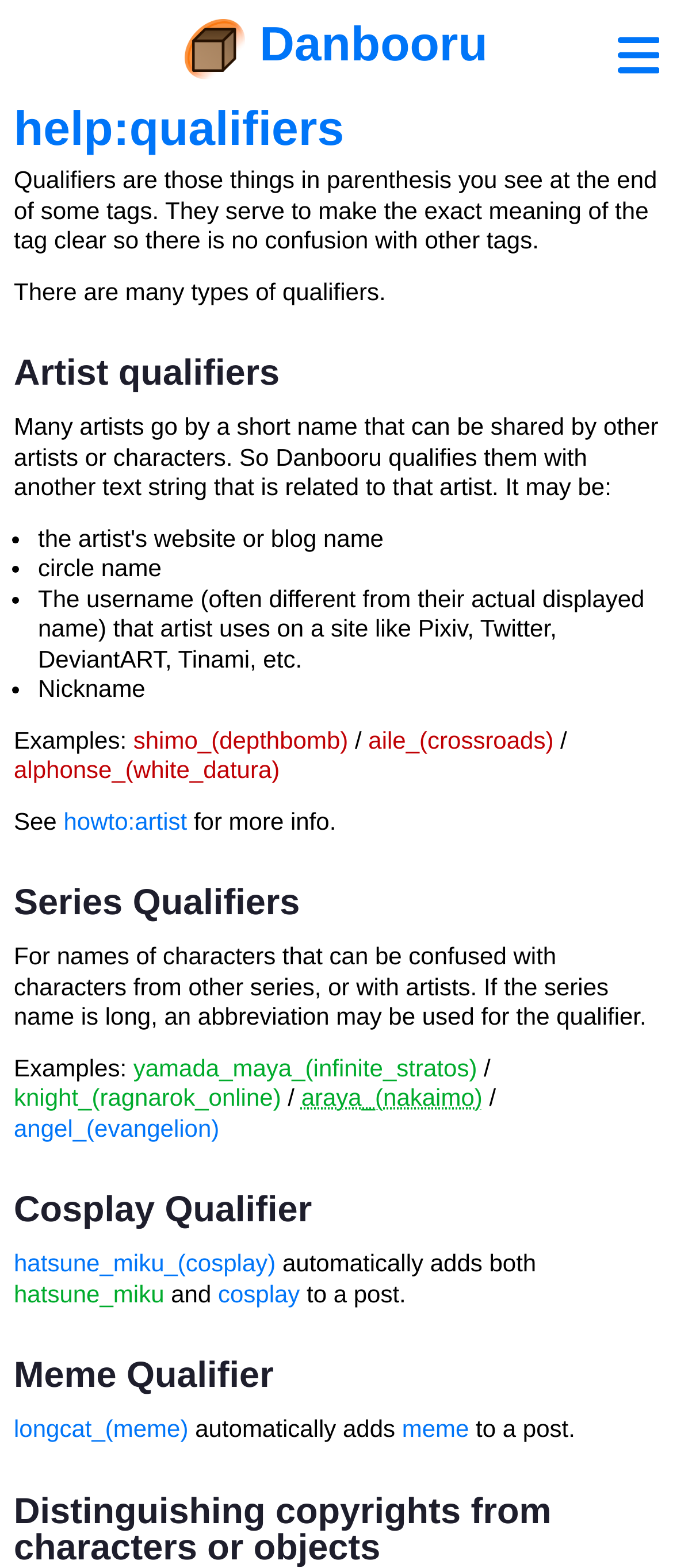Give a comprehensive overview of the webpage, including key elements.

This webpage is about qualifiers on Danbooru, a wiki platform. At the top, there are three links, with the first one having an image, and the last one also having an image. Below these links, there is a heading "help:qualifiers" with a link underneath it. 

The main content of the page starts with a paragraph explaining what qualifiers are, which are things in parentheses that clarify the meaning of a tag to avoid confusion with other tags. There are many types of qualifiers, as stated in the next paragraph.

The first type of qualifier discussed is the artist qualifier, which is used to distinguish artists with similar names. This is followed by a list of examples, including circle name, username, and nickname. There are links to specific artist examples, such as shimo_(depthbomb) and aile_(crossroads).

Next, the page discusses series qualifiers, which are used to distinguish characters from different series. This is followed by examples, including links to yamada_maya_(infinite_stratos) and knight_(ragnarok_online).

The page then moves on to cosplay qualifiers, which automatically add both the character and cosplay tags to a post. This is demonstrated with the example of hatsune_miku_(cosplay).

Following this, the page discusses meme qualifiers, which also automatically add the meme tag to a post. The example given is longcat_(meme).

Finally, the page touches on the use of qualifiers to distinguish copyrights from characters or objects.